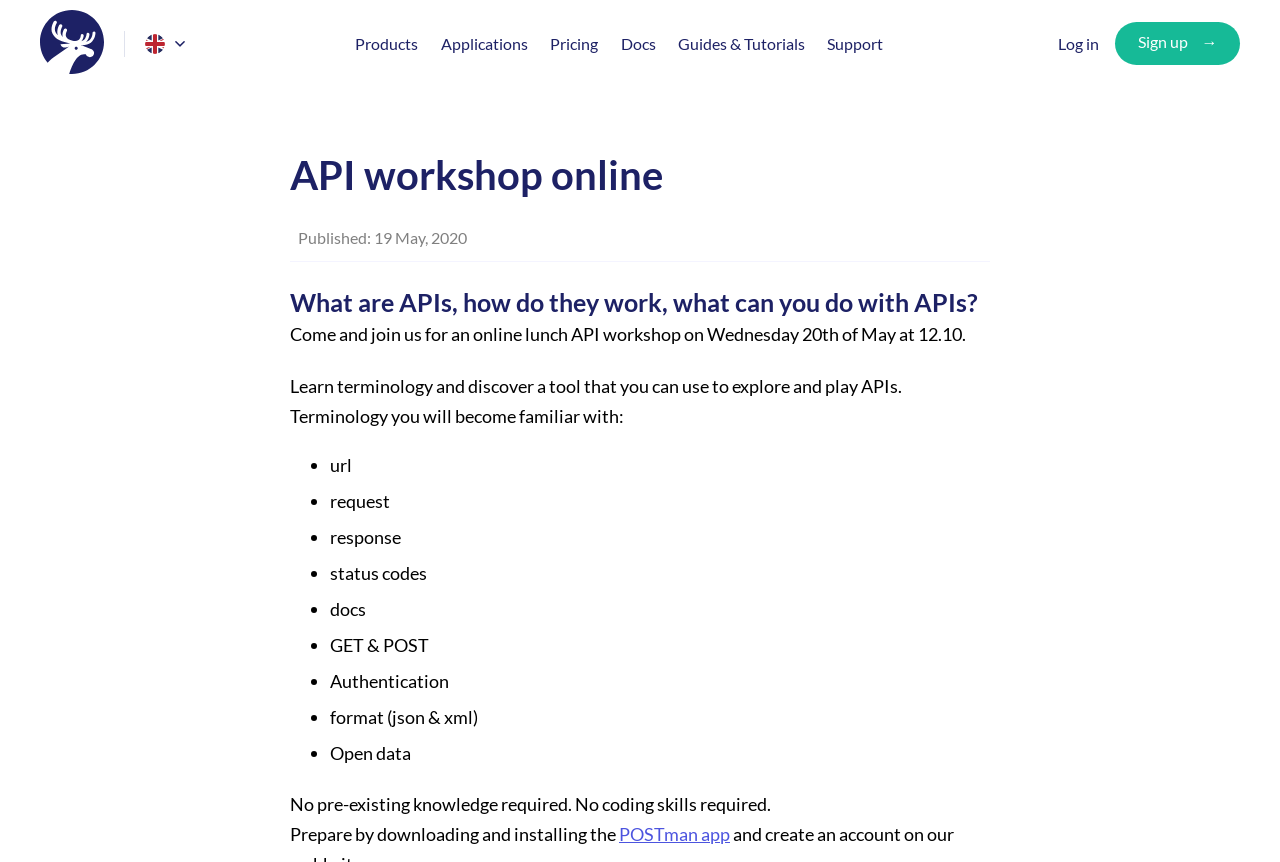Highlight the bounding box coordinates of the element you need to click to perform the following instruction: "Click 46elks Home."

[0.031, 0.012, 0.081, 0.089]